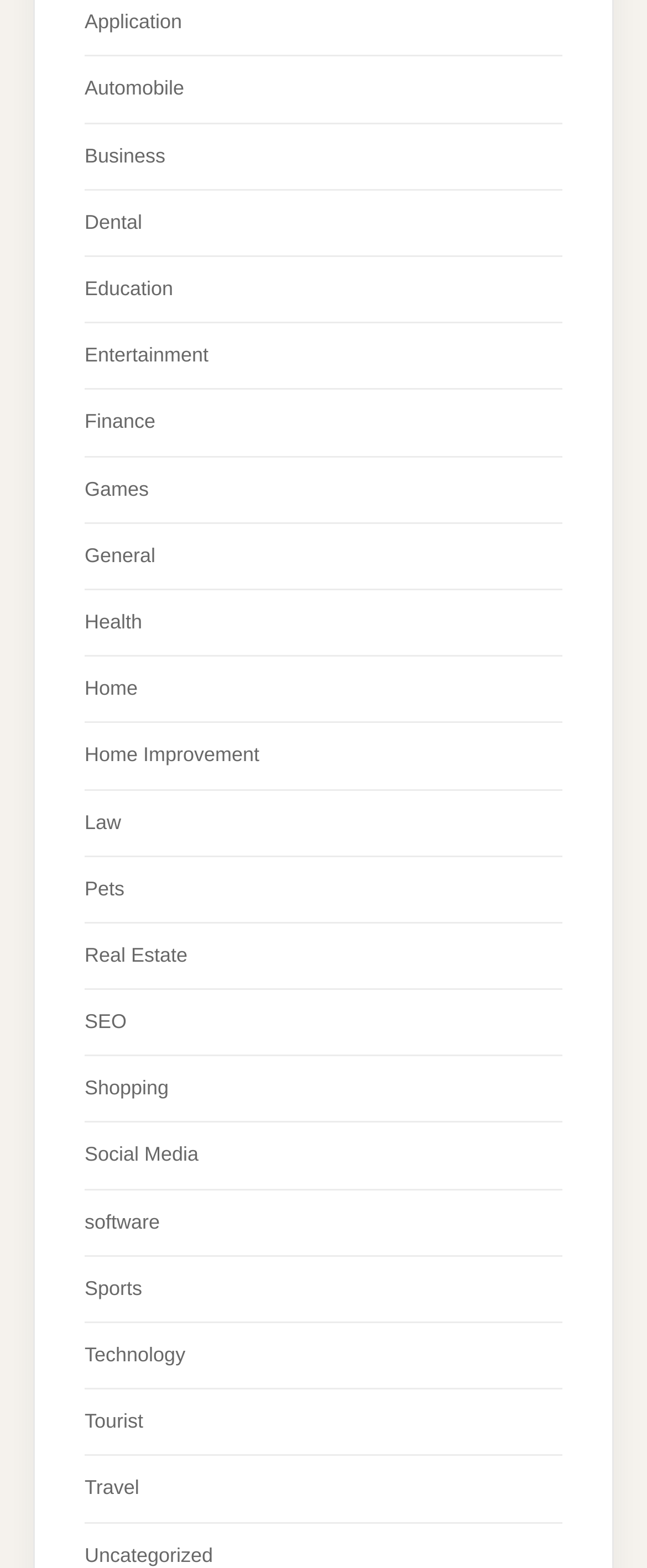How many categories start with the letter 'T'?
Based on the image, answer the question with as much detail as possible.

I searched the links on the webpage and found that there are two categories that start with the letter 'T', which are 'Technology' and 'Tourist'.